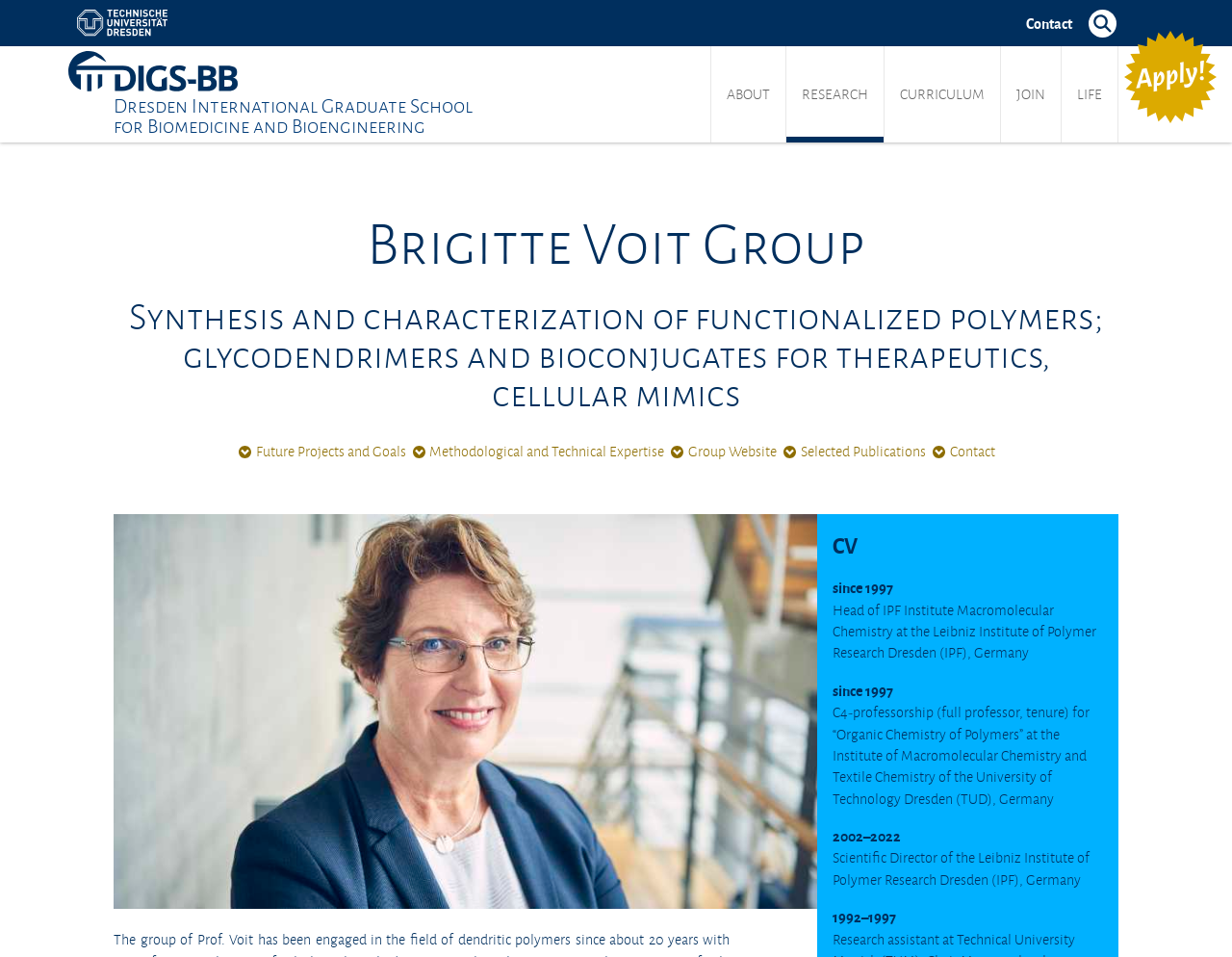Locate the bounding box coordinates of the element I should click to achieve the following instruction: "View the Brigitte Voit Group's future projects and goals".

[0.189, 0.455, 0.333, 0.489]